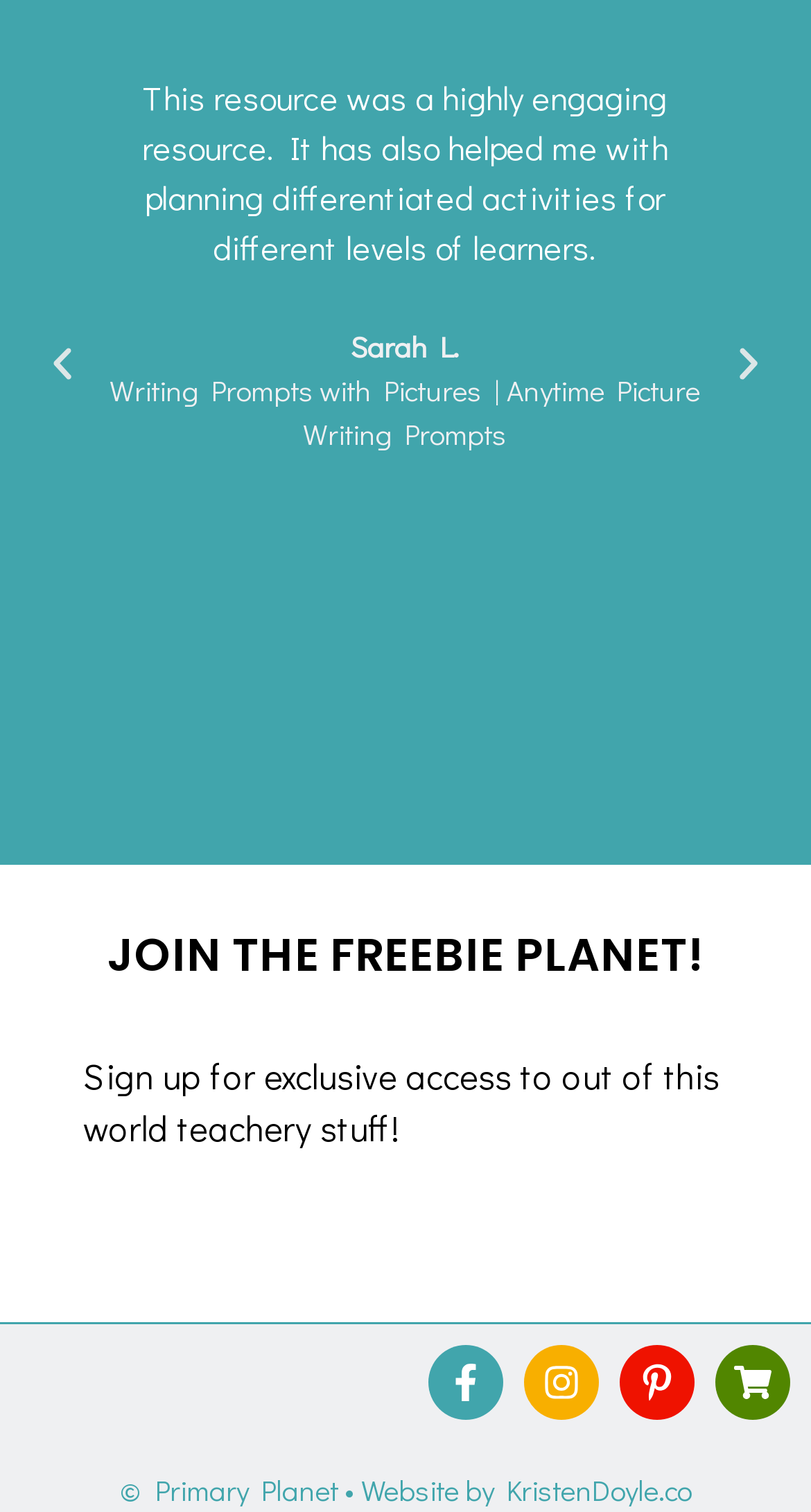What is the purpose of the 'JOIN THE FREEBIE PLANET!' section? Based on the image, give a response in one word or a short phrase.

Sign up for exclusive access